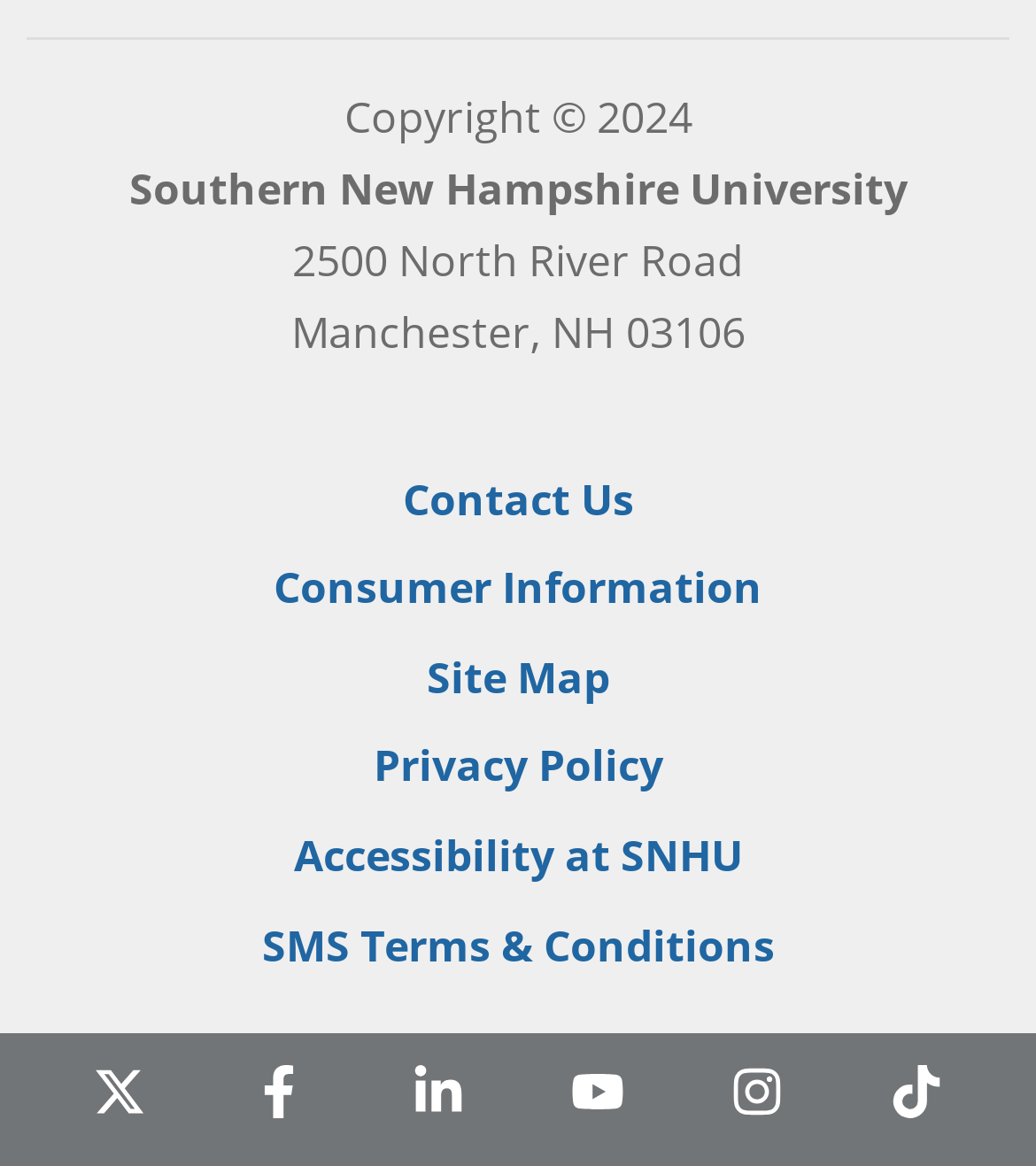Identify the bounding box coordinates of the clickable section necessary to follow the following instruction: "Contact Us". The coordinates should be presented as four float numbers from 0 to 1, i.e., [left, top, right, bottom].

[0.358, 0.391, 0.642, 0.467]